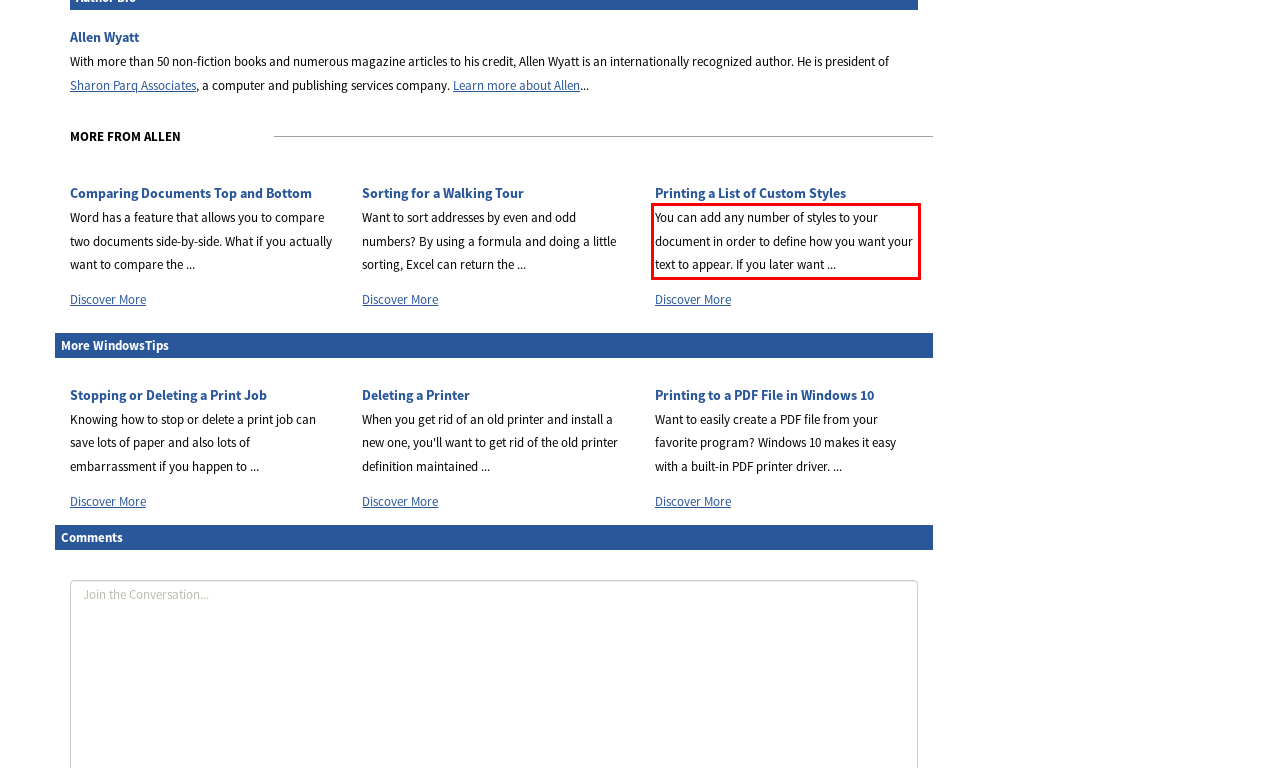Using the provided webpage screenshot, identify and read the text within the red rectangle bounding box.

You can add any number of styles to your document in order to define how you want your text to appear. If you later want ...